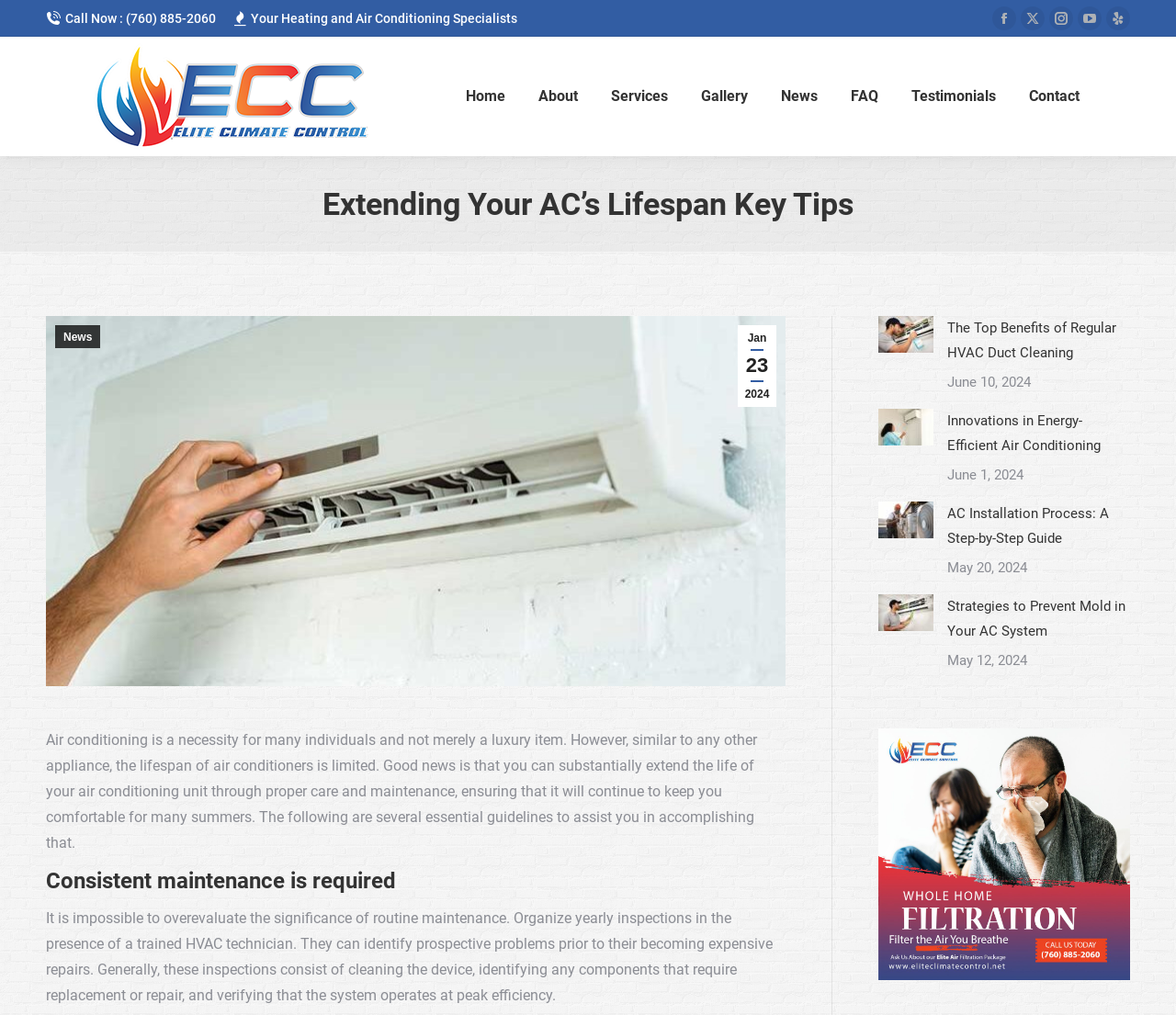Find the bounding box coordinates of the element you need to click on to perform this action: 'Visit the Facebook page'. The coordinates should be represented by four float values between 0 and 1, in the format [left, top, right, bottom].

[0.844, 0.006, 0.864, 0.03]